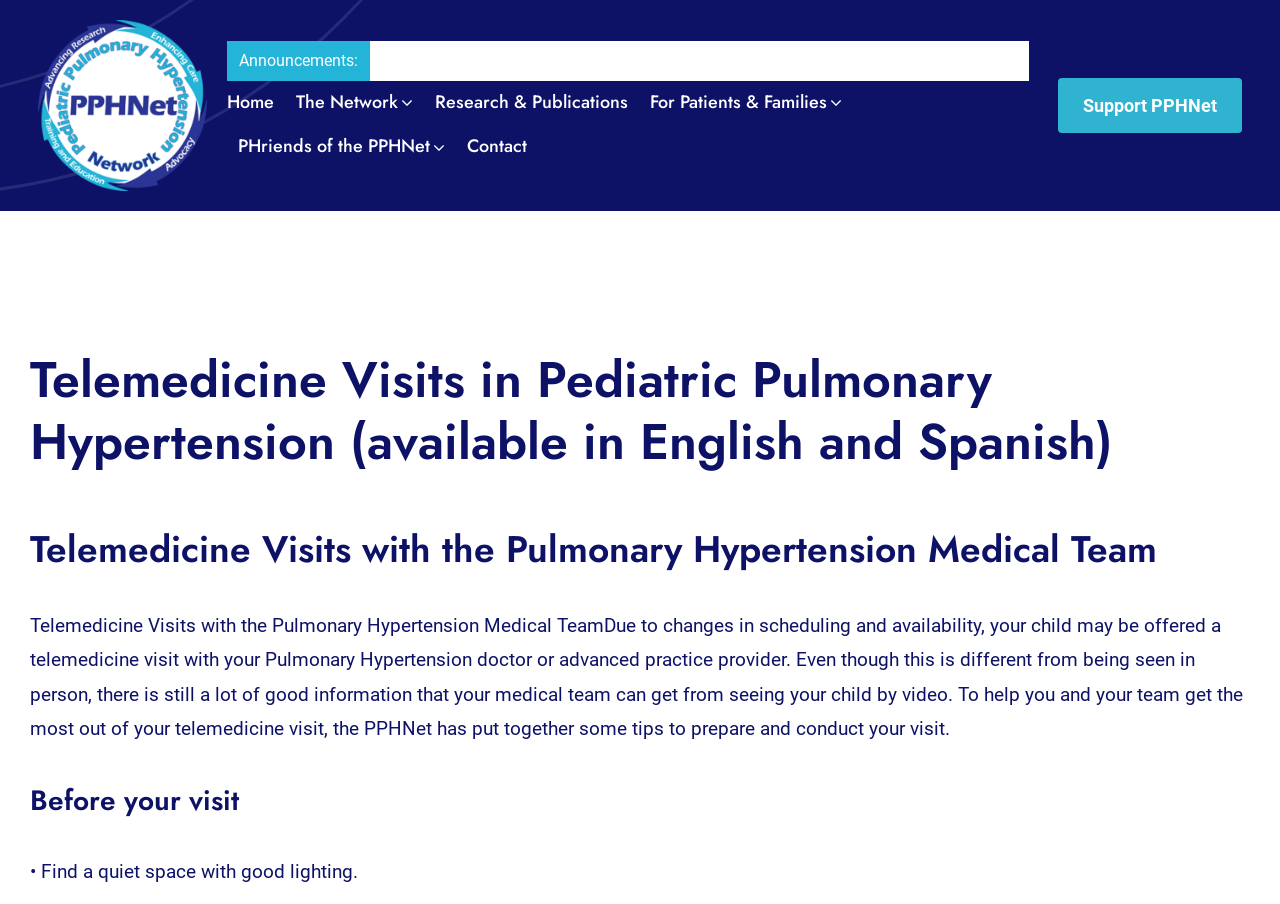Locate the bounding box coordinates of the element that should be clicked to fulfill the instruction: "Support PPHNet".

[0.826, 0.086, 0.97, 0.147]